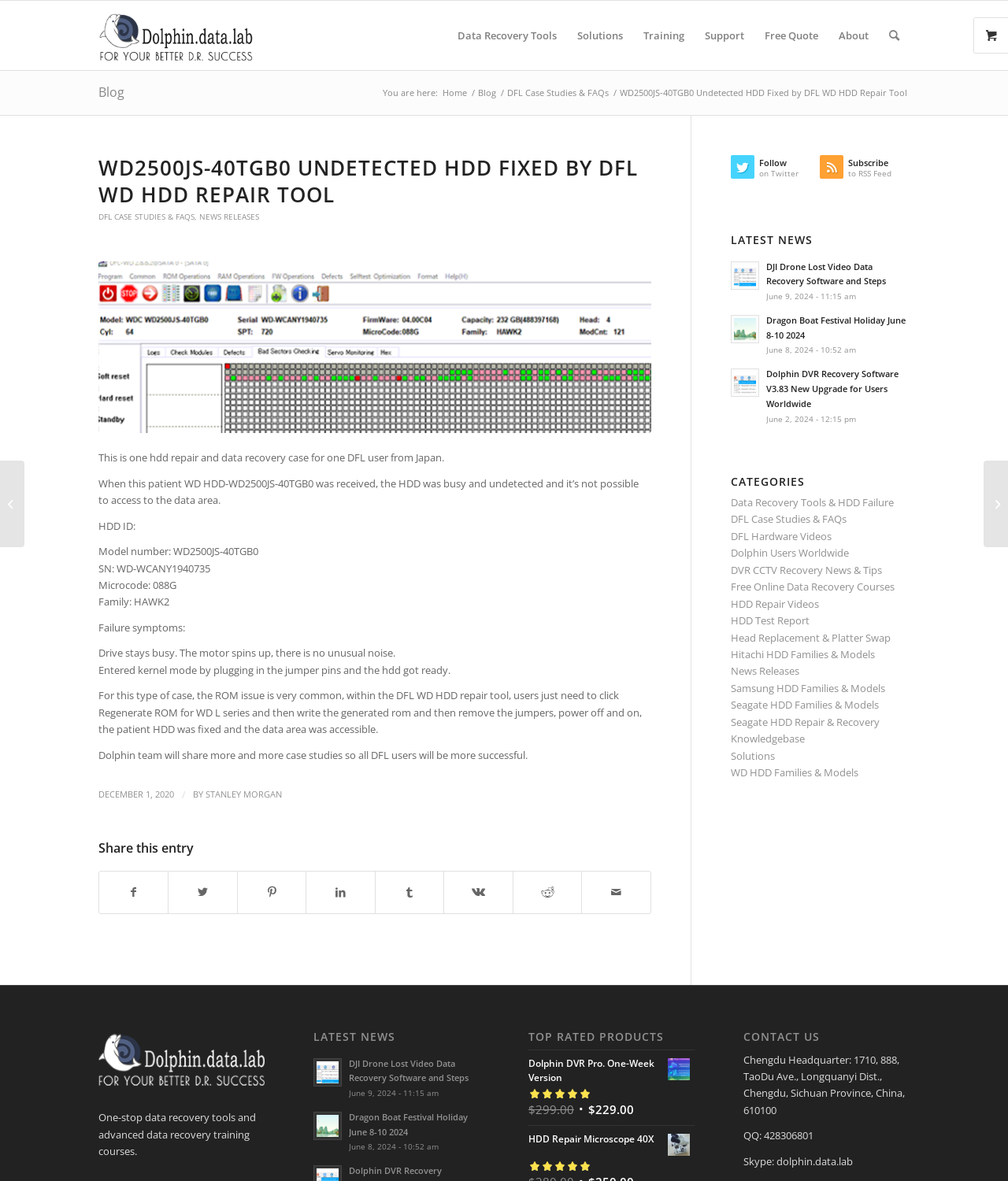Determine the bounding box coordinates of the clickable region to follow the instruction: "Follow on Twitter".

[0.725, 0.131, 0.814, 0.158]